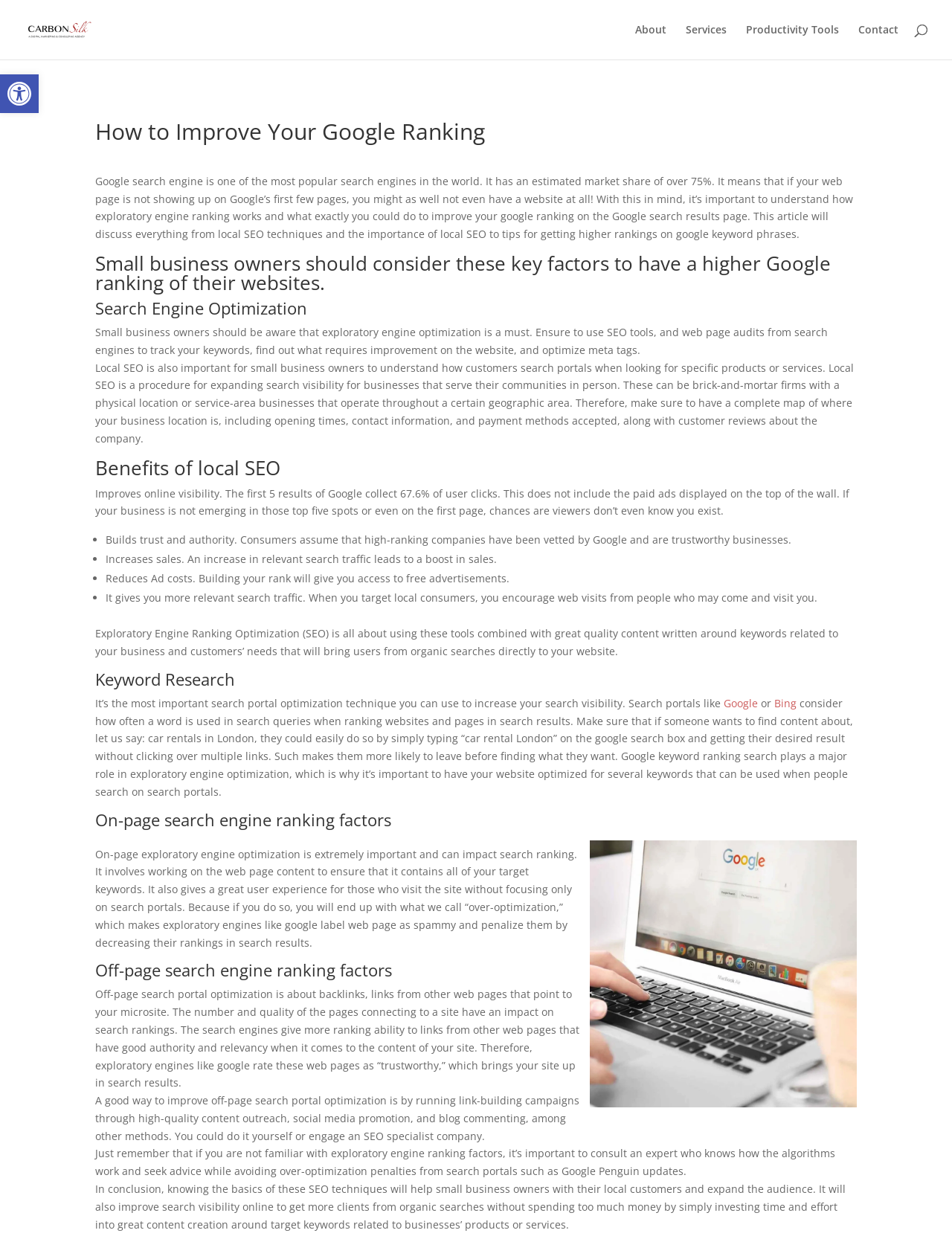Identify the bounding box coordinates for the element you need to click to achieve the following task: "Click on the 'Google' link". Provide the bounding box coordinates as four float numbers between 0 and 1, in the form [left, top, right, bottom].

[0.76, 0.562, 0.796, 0.573]